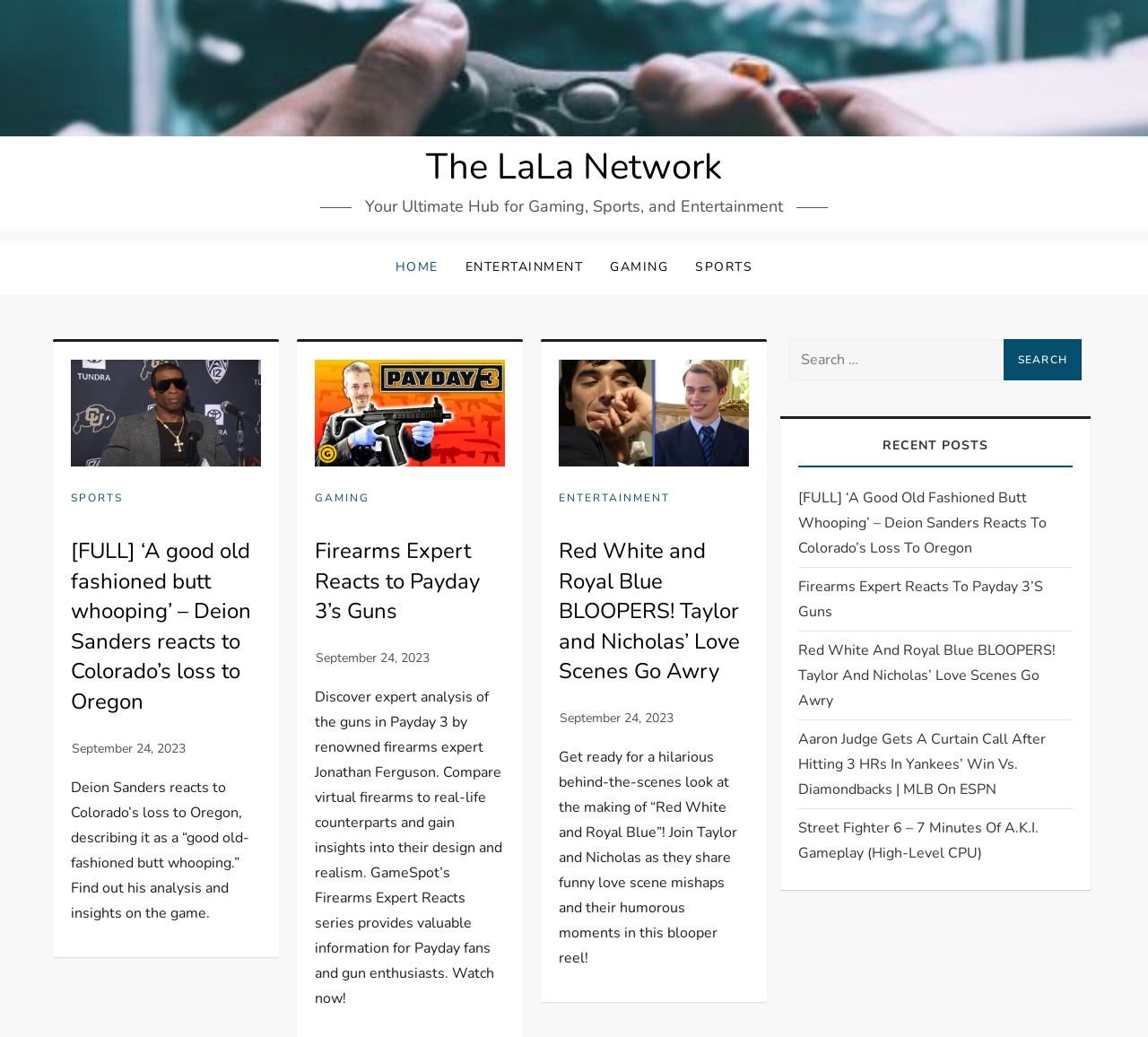Utilize the information from the image to answer the question in detail:
How many categories are there in the top navigation?

I counted the number of links in the top navigation, which are HOME, ENTERTAINMENT, GAMING, and SPORTS, so there are 4 categories.